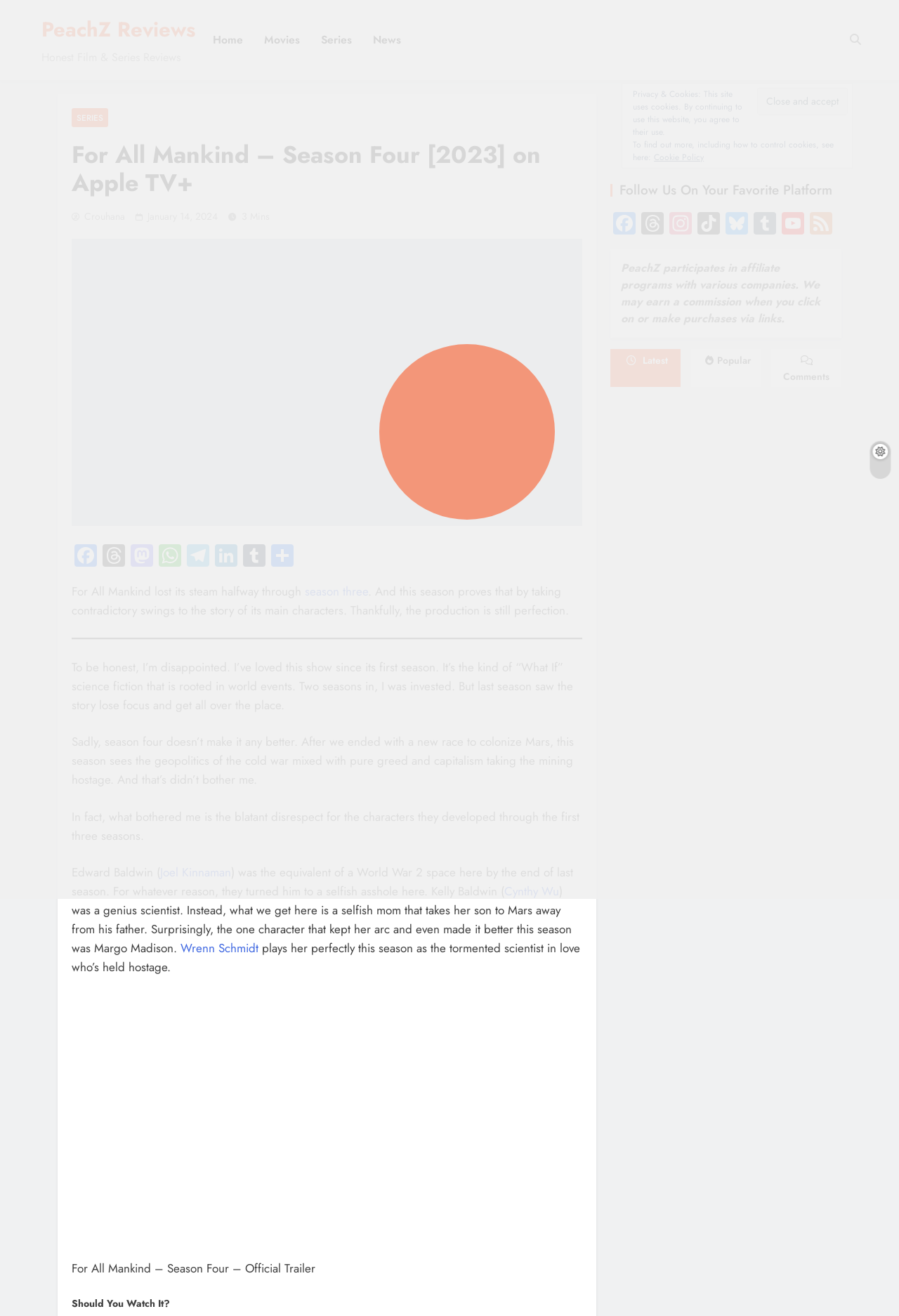How many social media platforms are listed?
Kindly give a detailed and elaborate answer to the question.

I counted the number of social media platforms listed in the 'Follow Us On Your Favorite Platform' section, which includes Facebook, Threads, Instagram, TikTok, Bluesky, Tumblr, YouTube Channel, and Feed.